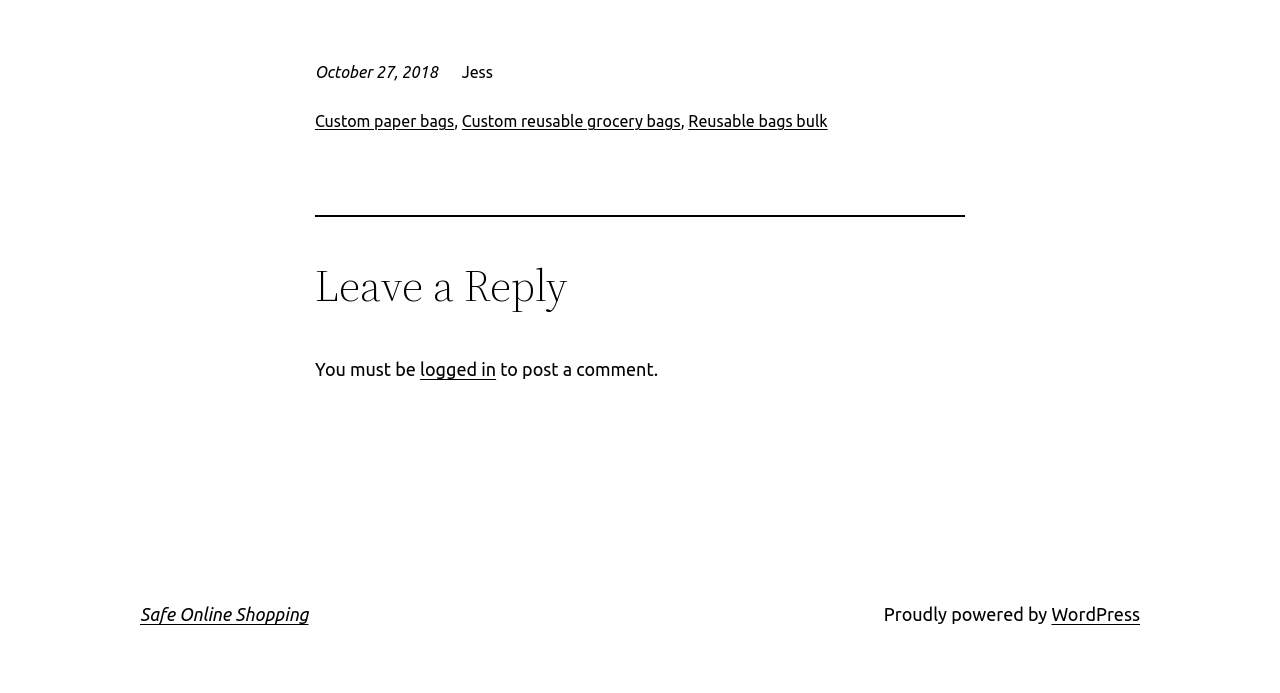Respond with a single word or short phrase to the following question: 
What are the types of bags mentioned on the webpage?

Custom paper bags, Custom reusable grocery bags, Reusable bags bulk